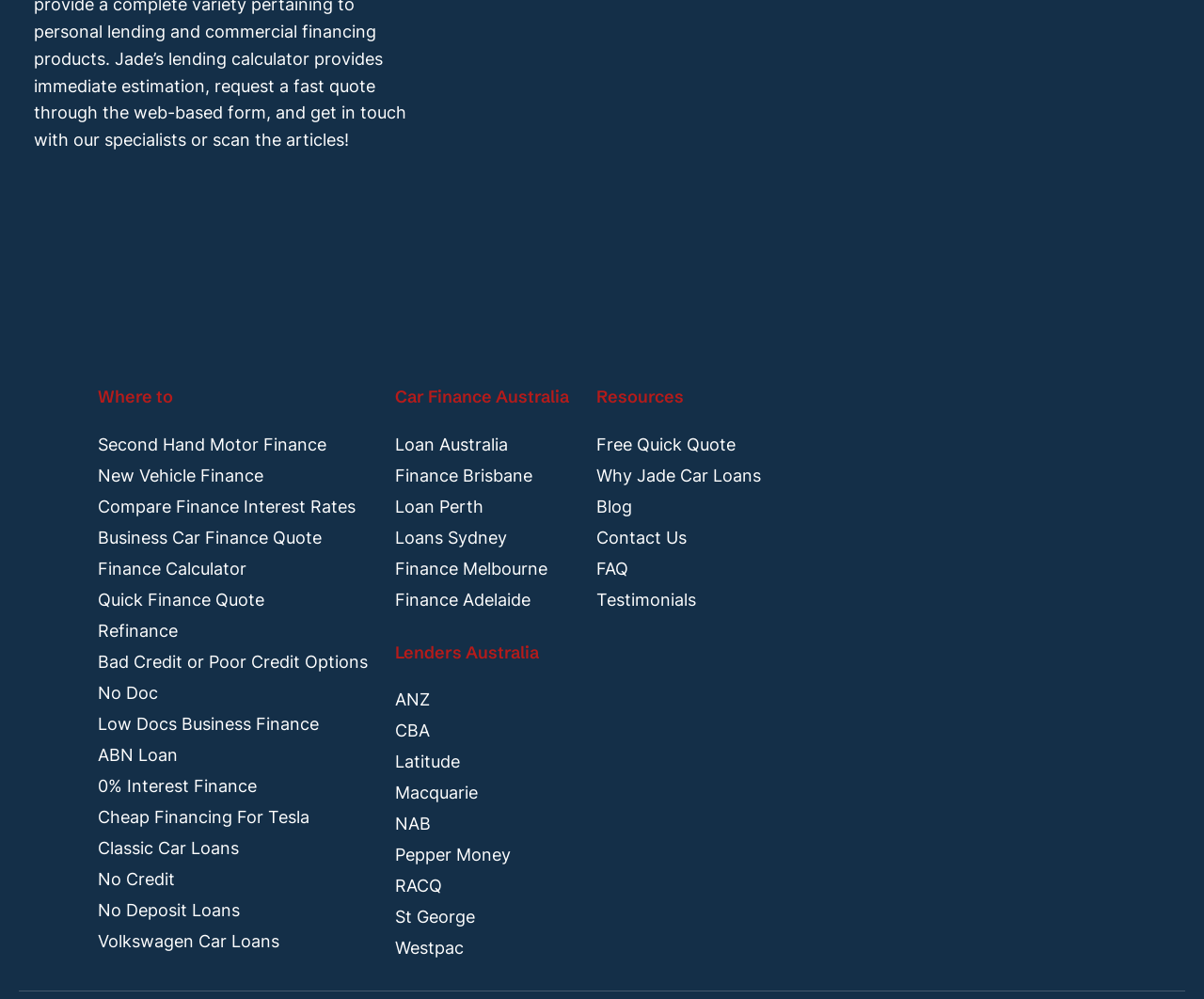Extract the bounding box of the UI element described as: "Low Docs Business Finance".

[0.081, 0.713, 0.265, 0.736]